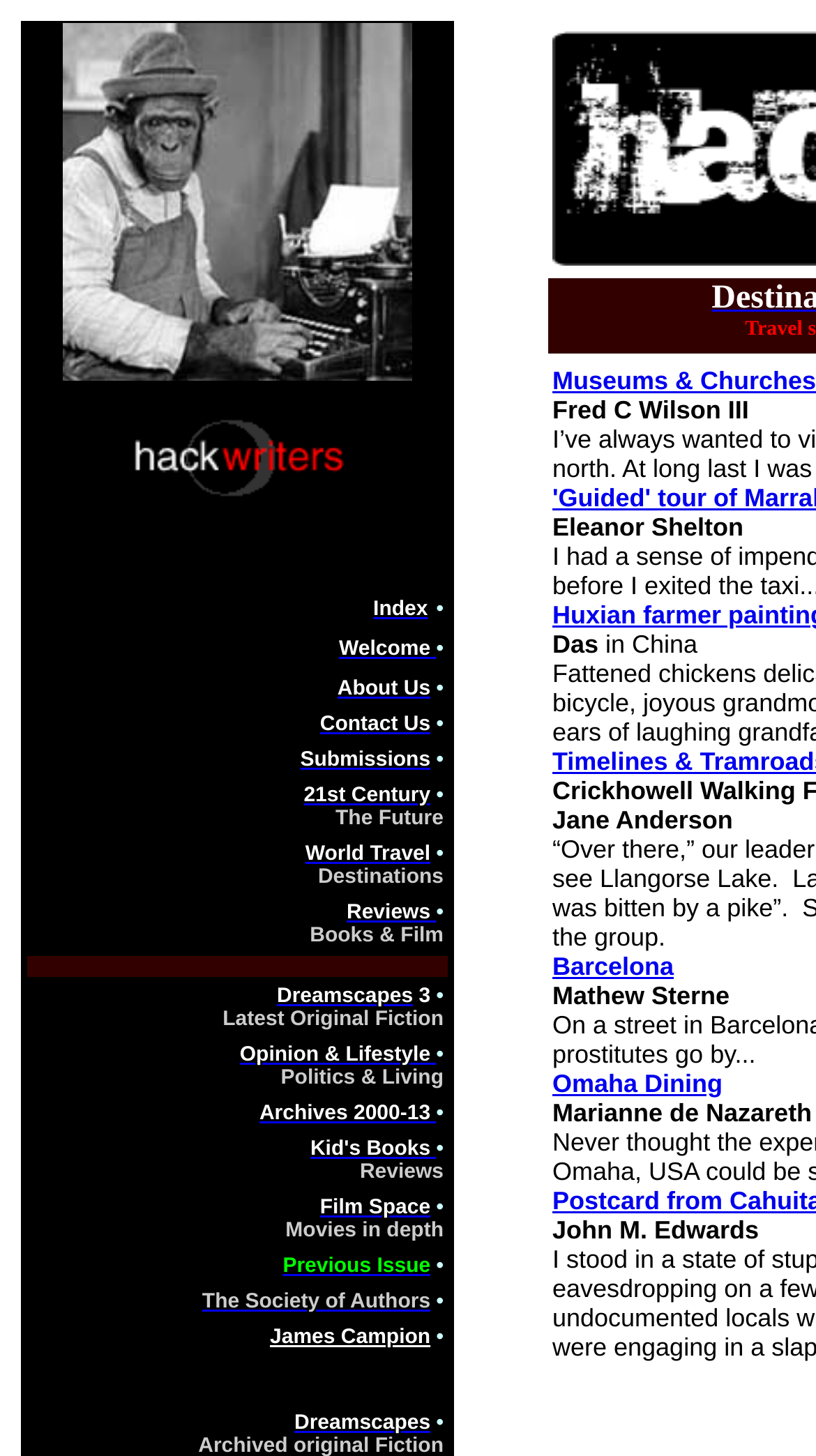Explain the webpage in detail, including its primary components.

The webpage appears to be the homepage of Hackwriters, an online magazine focused on creative writing, society, and travel. At the top, there is a logo image of "hackwriter" and another image, possibly a banner or a decorative element. 

Below the images, there is a grid of rows, each containing a grid cell with a link to a different section of the website. The links are organized in a vertical column, with the topmost link being "Index" and the bottommost link being "James Campion". Other links include "Welcome", "About Us", "Contact Us", "Submissions", "21st Century", "World Travel", "Reviews", "Dreamscapes 3", "Opinion & Lifestyle", "Archives 2000-13", "Kid's Books", "Film Space", "Previous Issue", and "The Society of Authors". 

To the right of the grid, there are several static text elements, including author names such as "Eleanor Shelton", "Jane Anderson", "Mathew Sterne", "Marianne de Nazareth", and "John M. Edwards", as well as article titles or descriptions like "in China", "Barcelona", and "Omaha Dining". These texts are positioned in a vertical column, with some overlap between the elements.